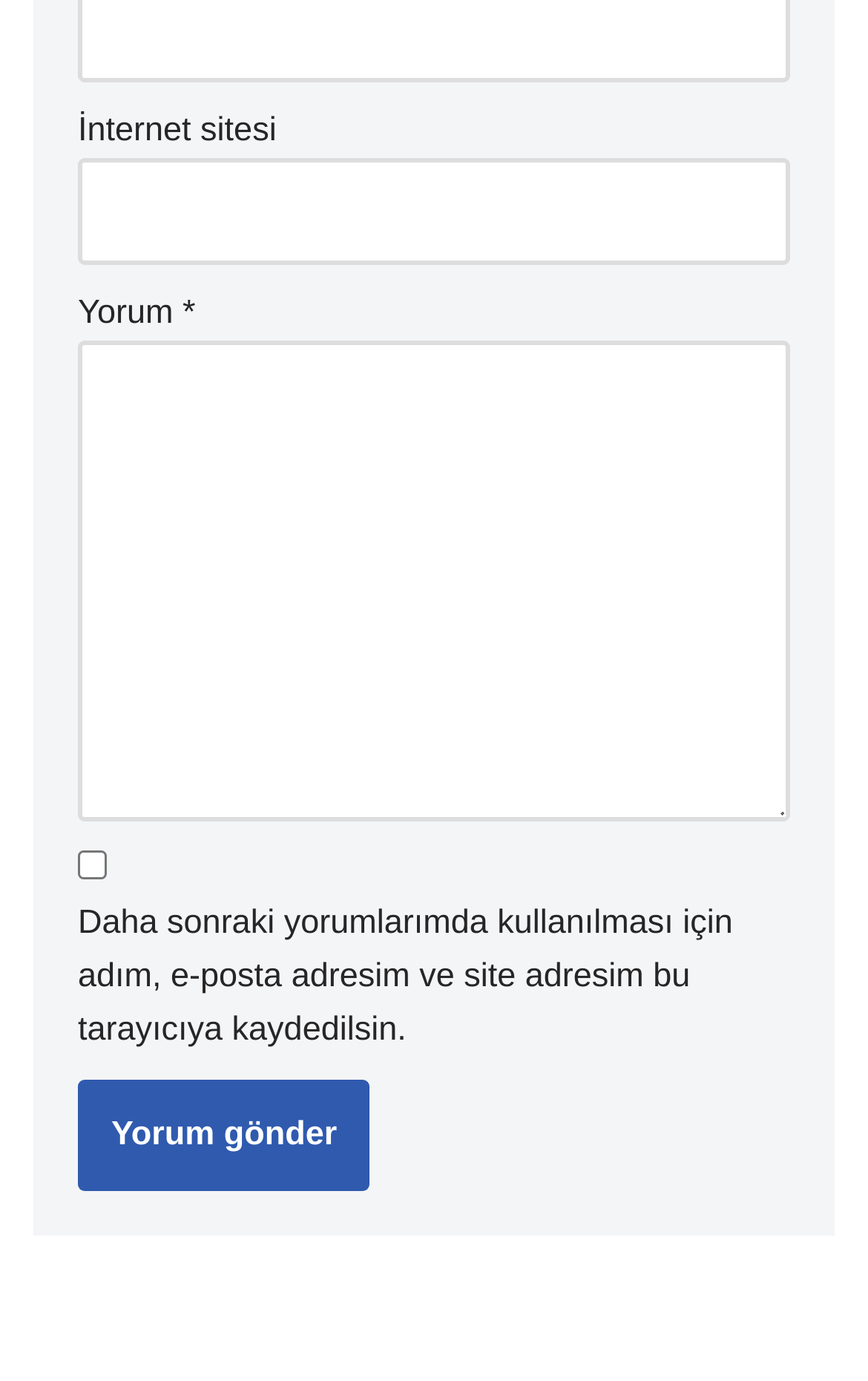What is the label of the first text box? Look at the image and give a one-word or short phrase answer.

İnternet sitesi